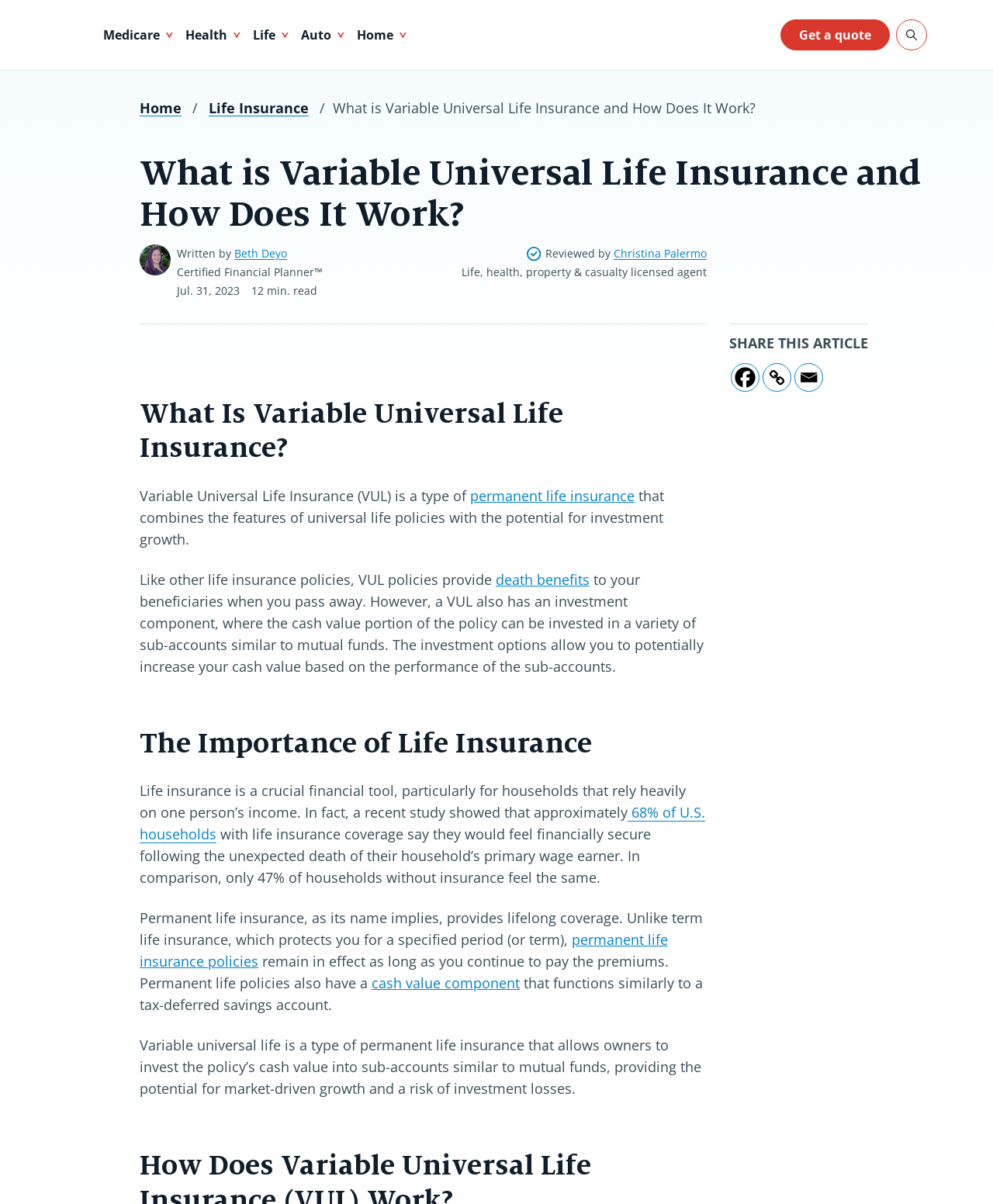What type of life insurance combines features of universal life policies with investment growth?
Using the image, give a concise answer in the form of a single word or short phrase.

Variable Universal Life Insurance